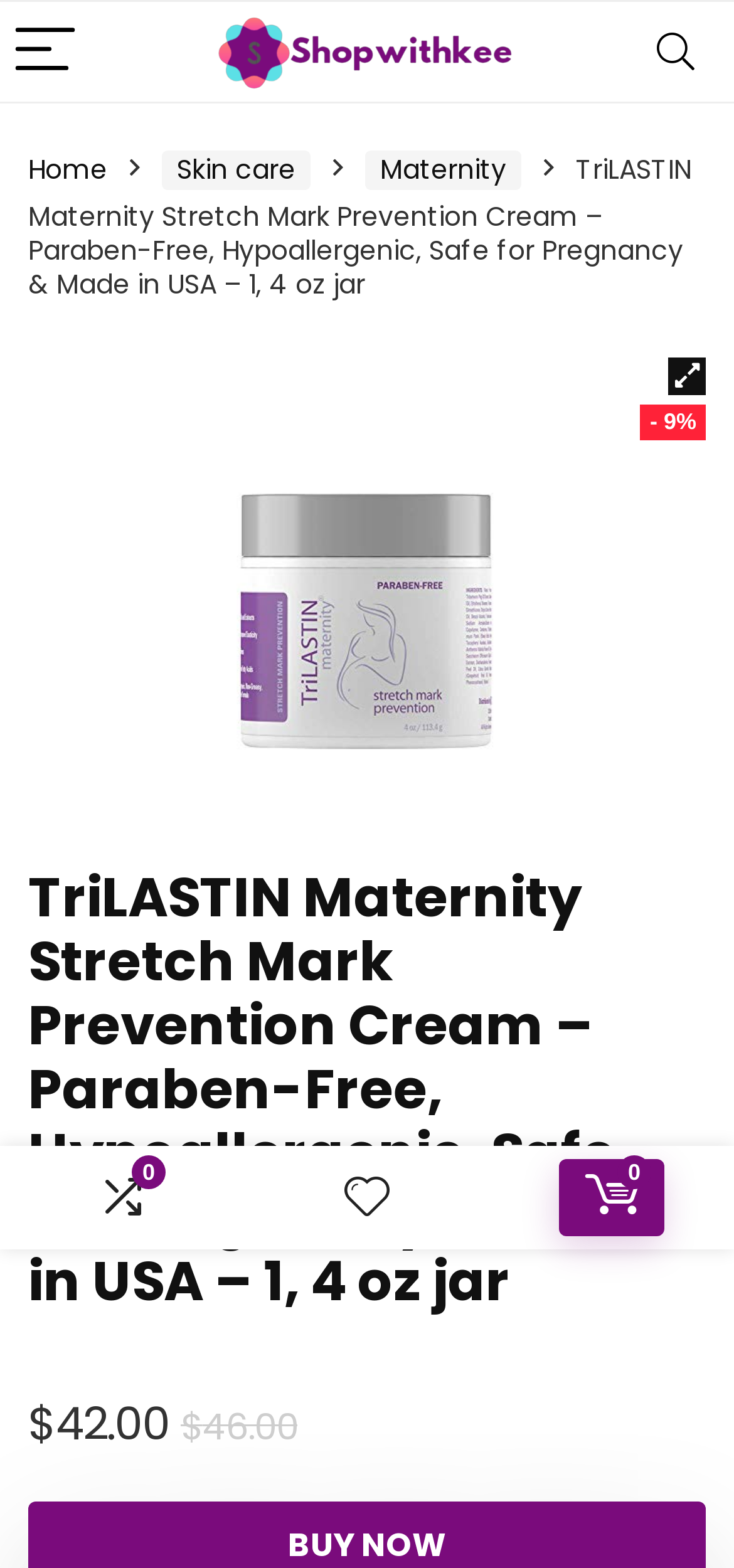Identify the bounding box coordinates of the HTML element based on this description: "December 11, 2008".

None